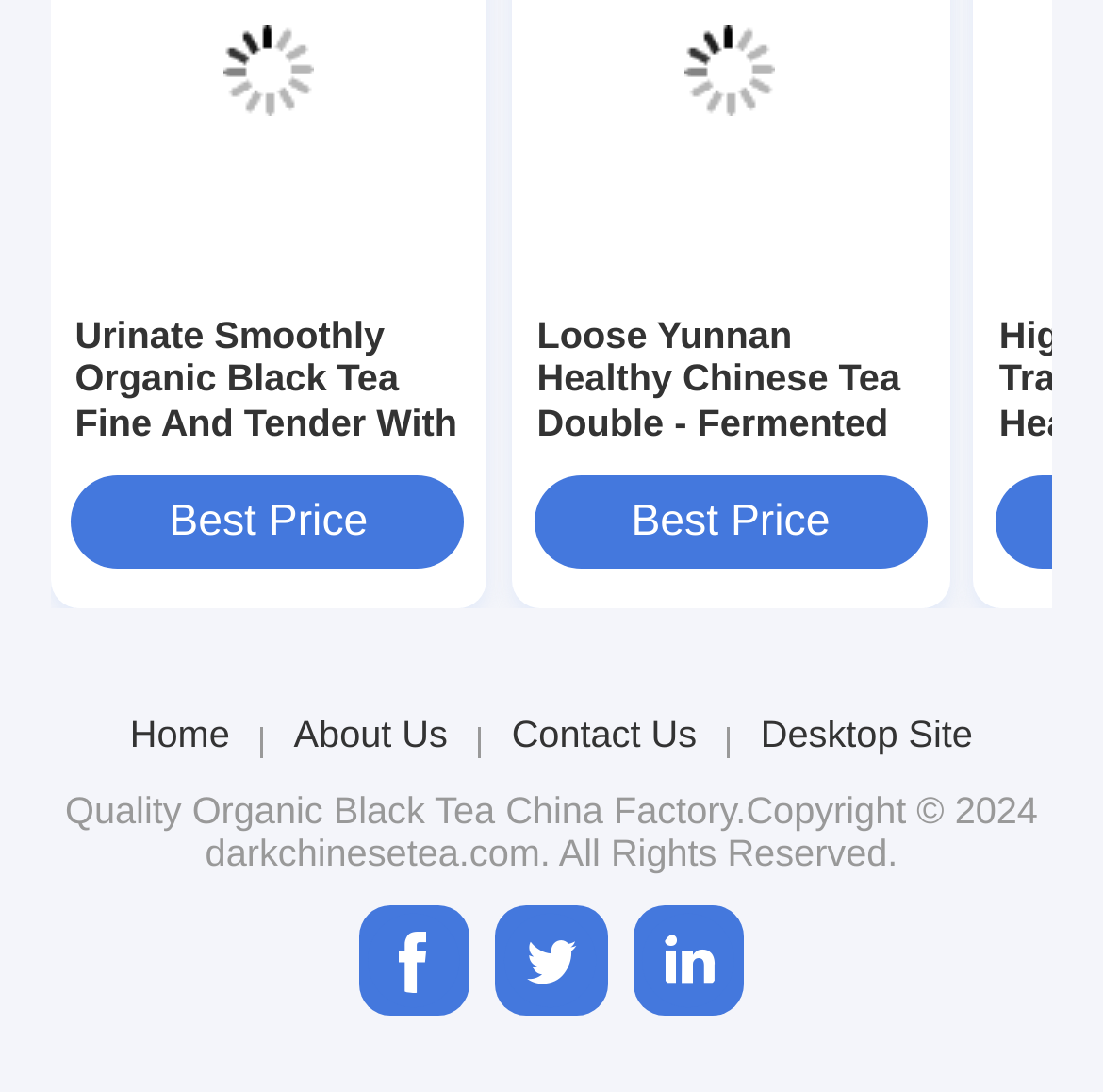Please locate the bounding box coordinates of the region I need to click to follow this instruction: "Check the Best Price".

[0.065, 0.436, 0.422, 0.522]